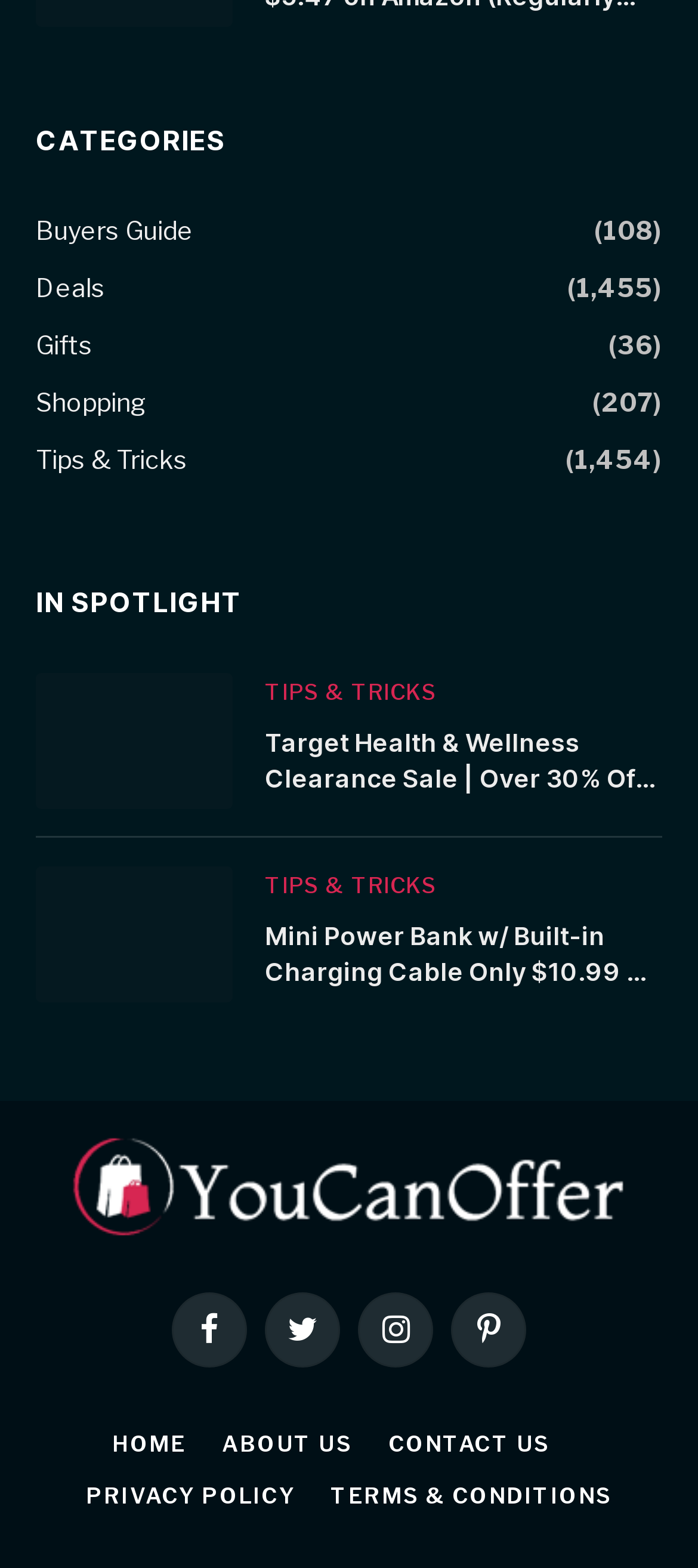Please identify the bounding box coordinates of the element's region that should be clicked to execute the following instruction: "Visit the page about Mini Power Bank w/ Built-in Charging Cable". The bounding box coordinates must be four float numbers between 0 and 1, i.e., [left, top, right, bottom].

[0.051, 0.552, 0.333, 0.639]